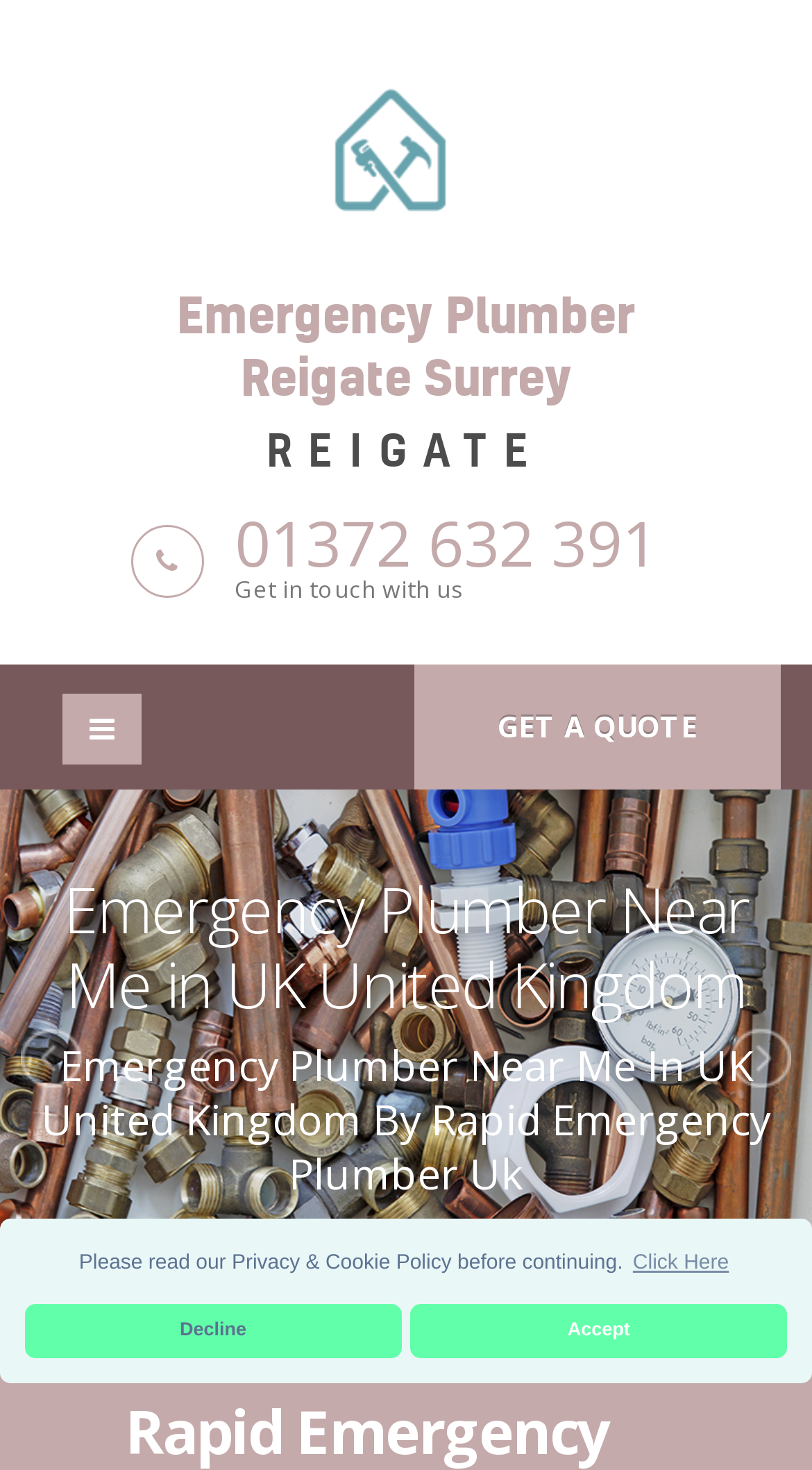What is the location of the emergency plumbing service? Analyze the screenshot and reply with just one word or a short phrase.

Reigate Surrey